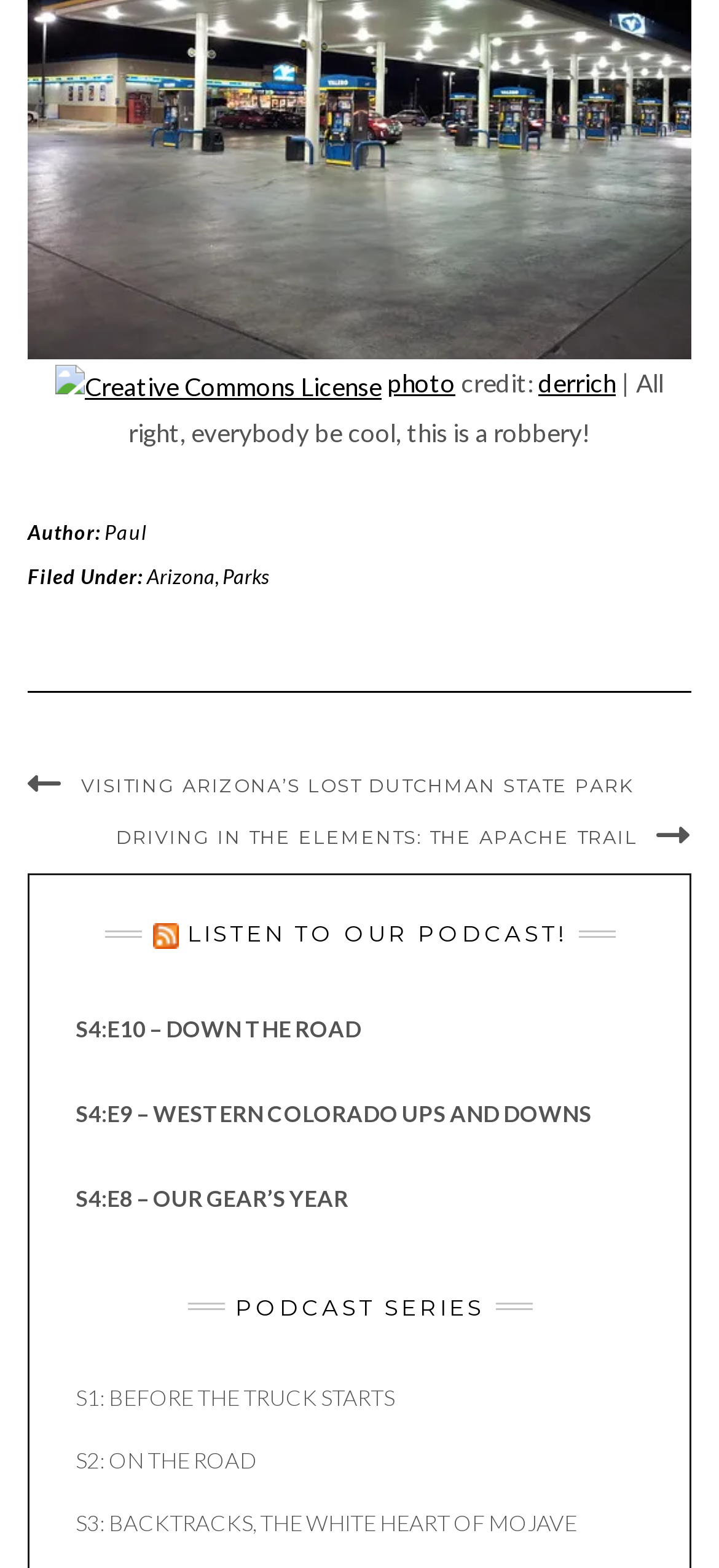Please determine the bounding box coordinates for the UI element described here. Use the format (top-left x, top-left y, bottom-right x, bottom-right y) with values bounded between 0 and 1: parent_node: LISTEN TO OUR PODCAST!

[0.212, 0.586, 0.247, 0.604]